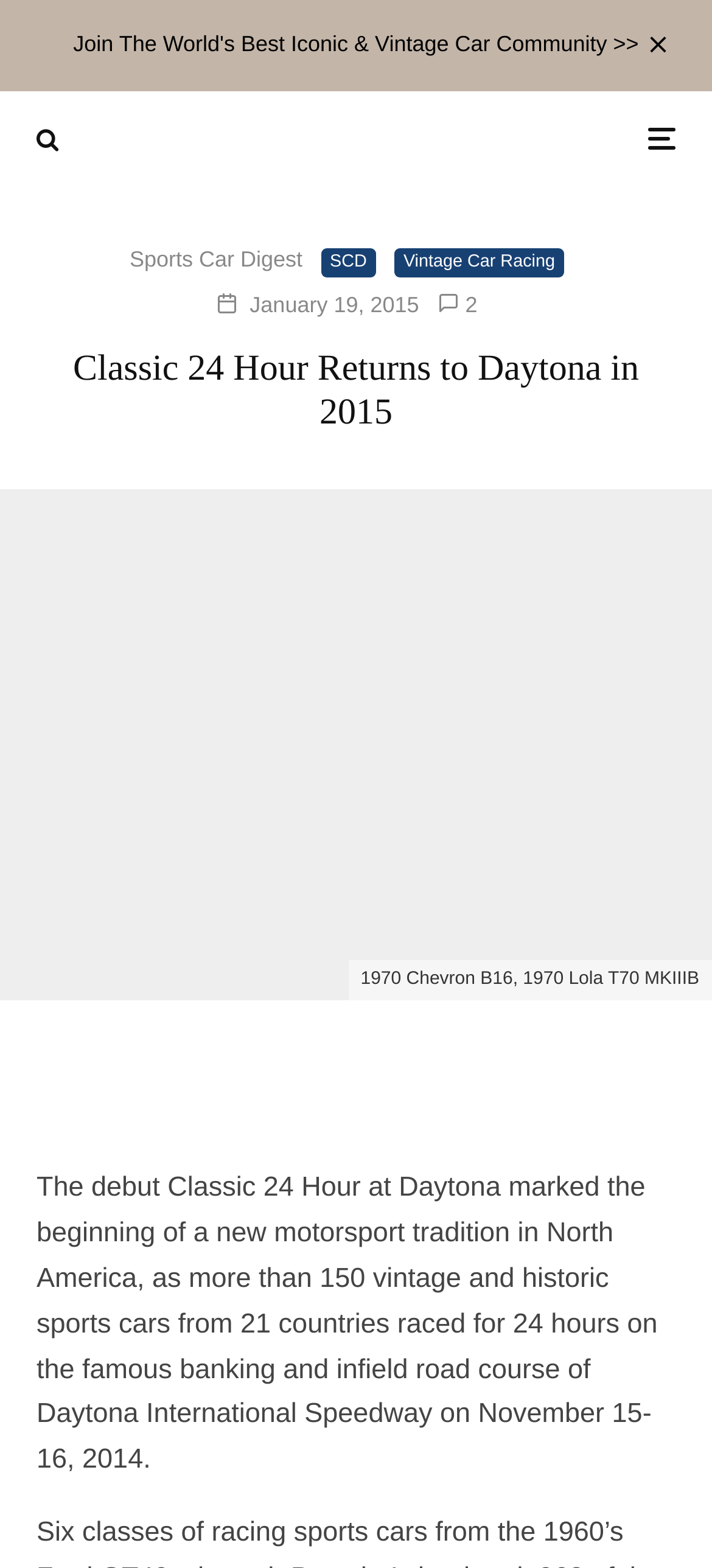How many countries participated in the Classic 24 Hour event?
Using the visual information from the image, give a one-word or short-phrase answer.

21